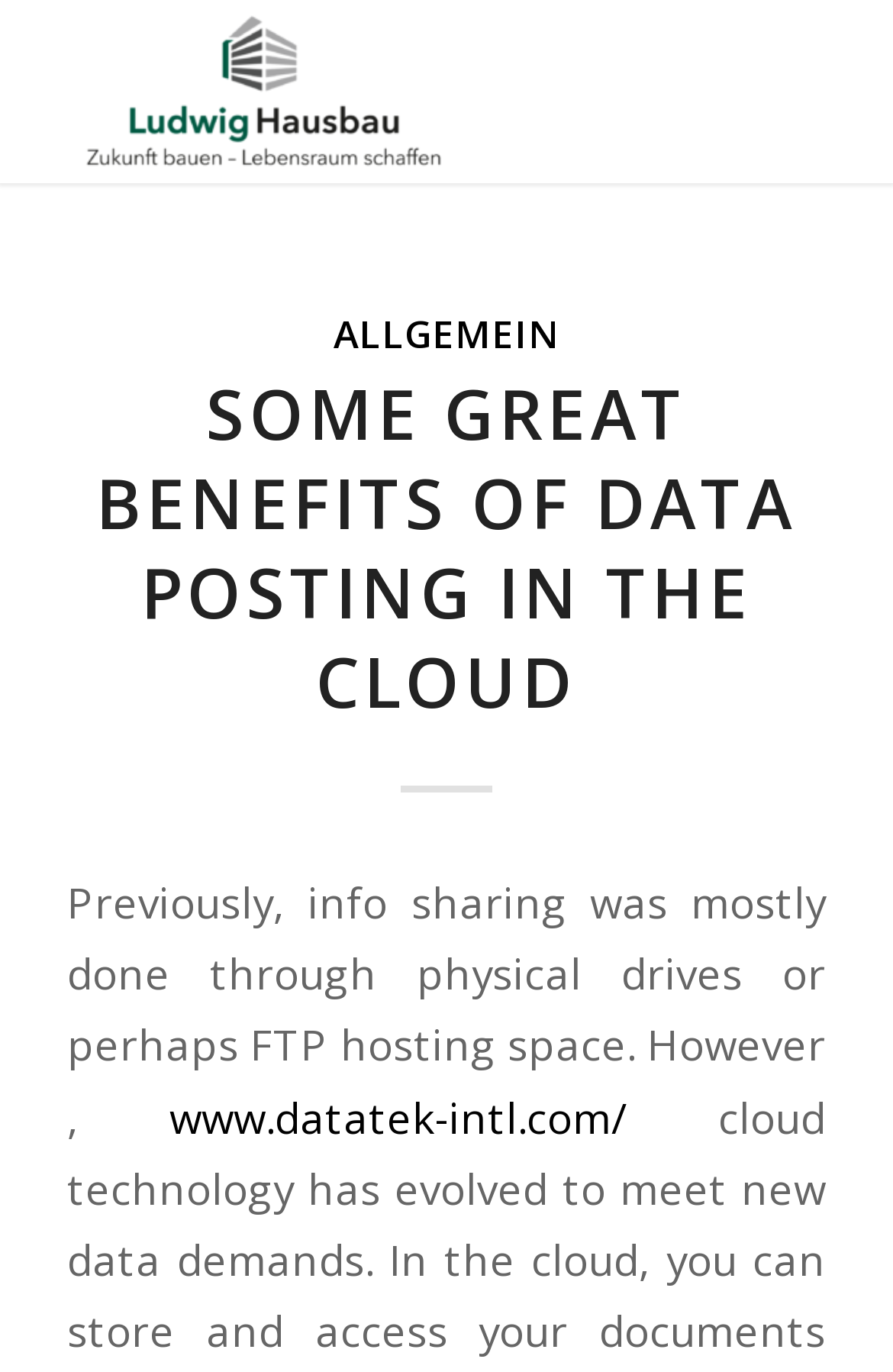Give a detailed explanation of the elements present on the webpage.

The webpage is about the benefits of data posting in the cloud, specifically highlighting the advantages of this method over traditional physical drives or FTP hosting space. 

At the top of the page, there is a logo or image of "Ludwig Hausbau" accompanied by a link to the same name. Below this, there is a header section that spans almost the entire width of the page. Within this header, there are two links: "ALLGEMEIN" positioned on the left side, and a link with the title of the webpage "SOME GREAT BENEFITS OF DATA POSTING IN THE CLOUD" on the right side. 

The main content of the webpage starts with a paragraph of text that explains how information sharing was previously done. This text is positioned below the header section and occupies most of the page's width. There is also a link to "www.datatek-intl.com/" located at the bottom of the page, slightly to the left of center.